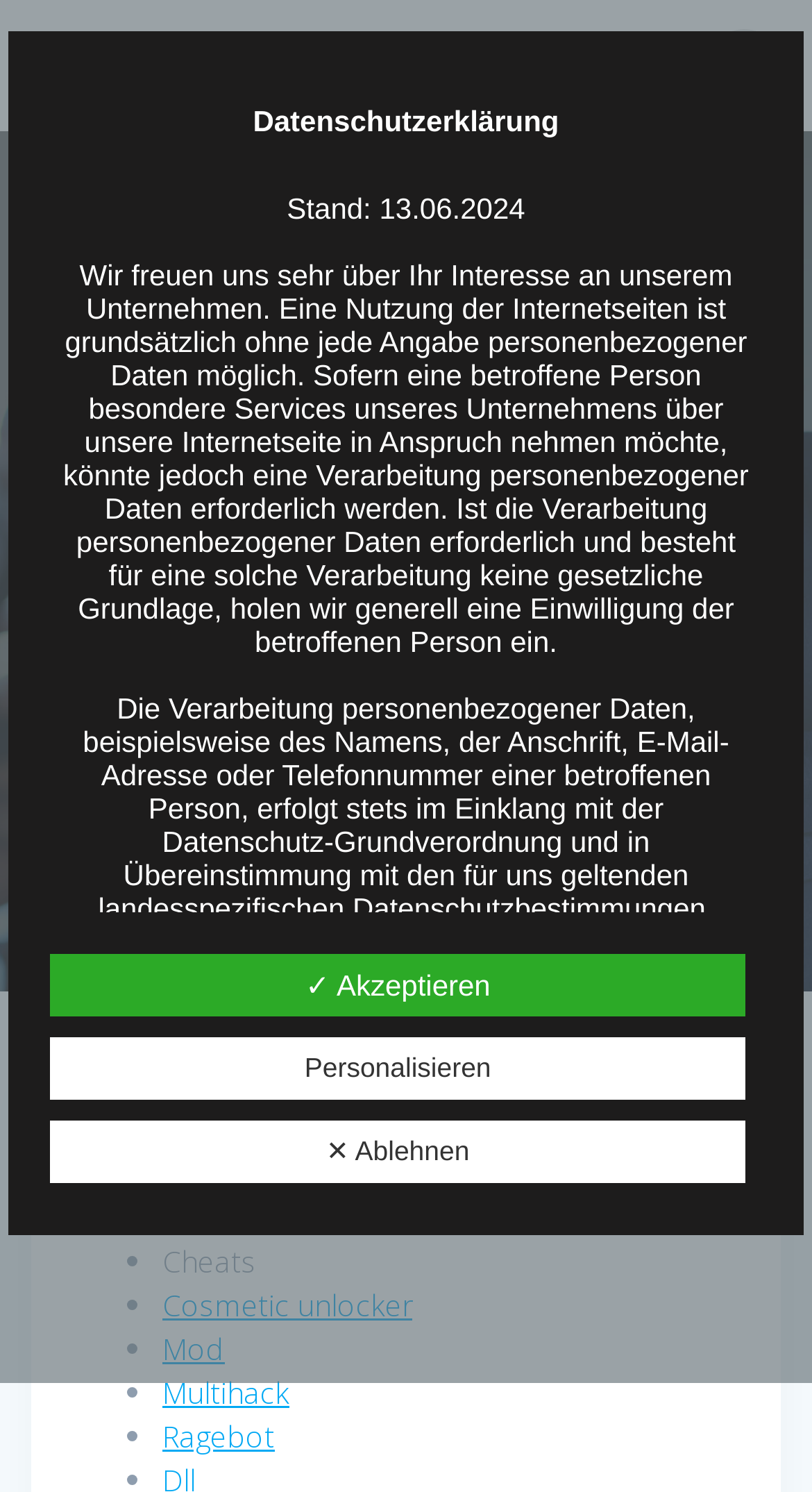Use a single word or phrase to answer the question: What is the purpose of the Datenschutzerklärung?

To inform about data processing